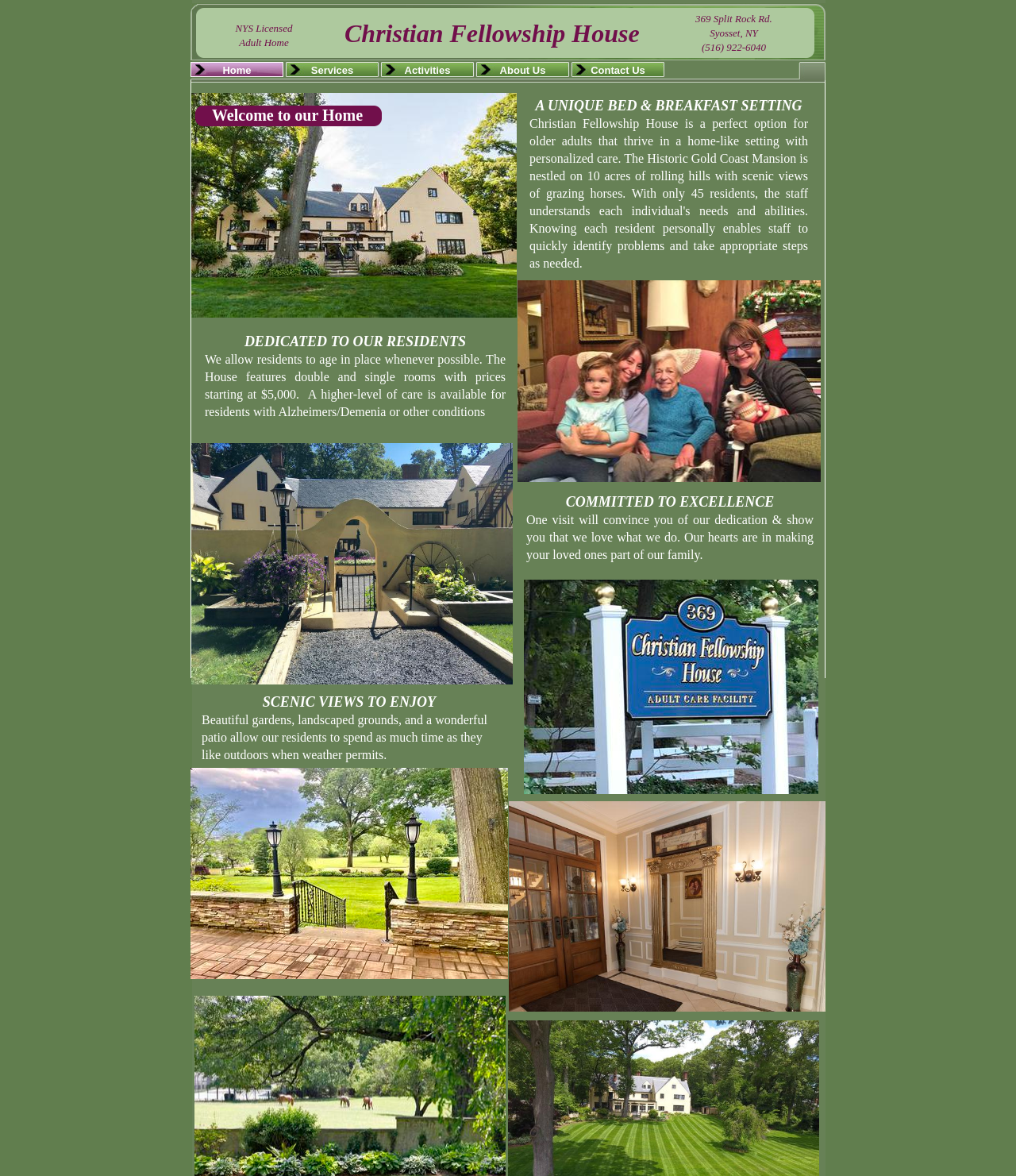What is the price range for rooms at Christian Fellowship House?
Based on the visual details in the image, please answer the question thoroughly.

I found the text 'The House features double and single rooms with prices starting at $5,000.' which directly answers the question. This text is located in the section describing the facility's features and services.